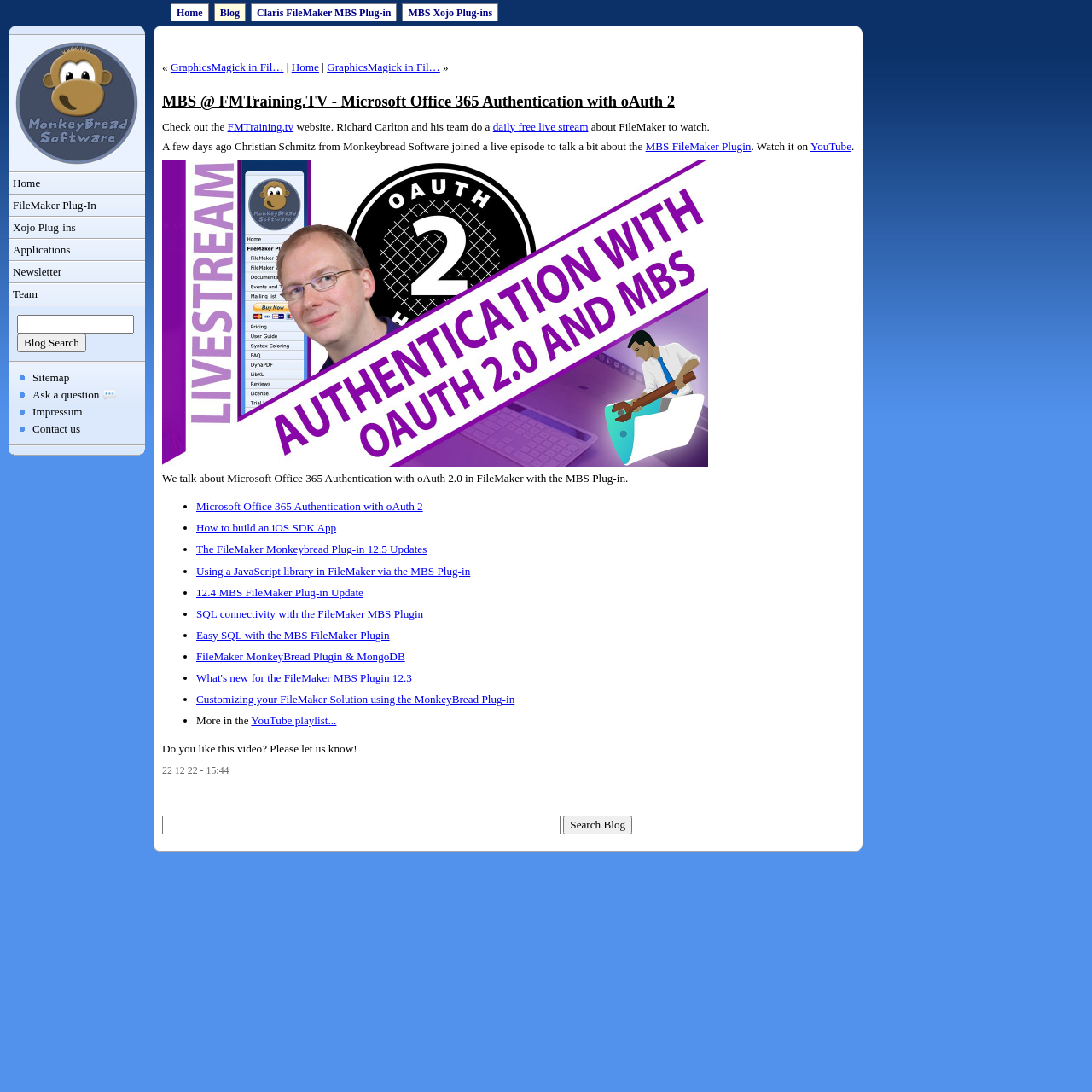Specify the bounding box coordinates of the element's area that should be clicked to execute the given instruction: "Go to the home page". The coordinates should be four float numbers between 0 and 1, i.e., [left, top, right, bottom].

[0.156, 0.003, 0.191, 0.02]